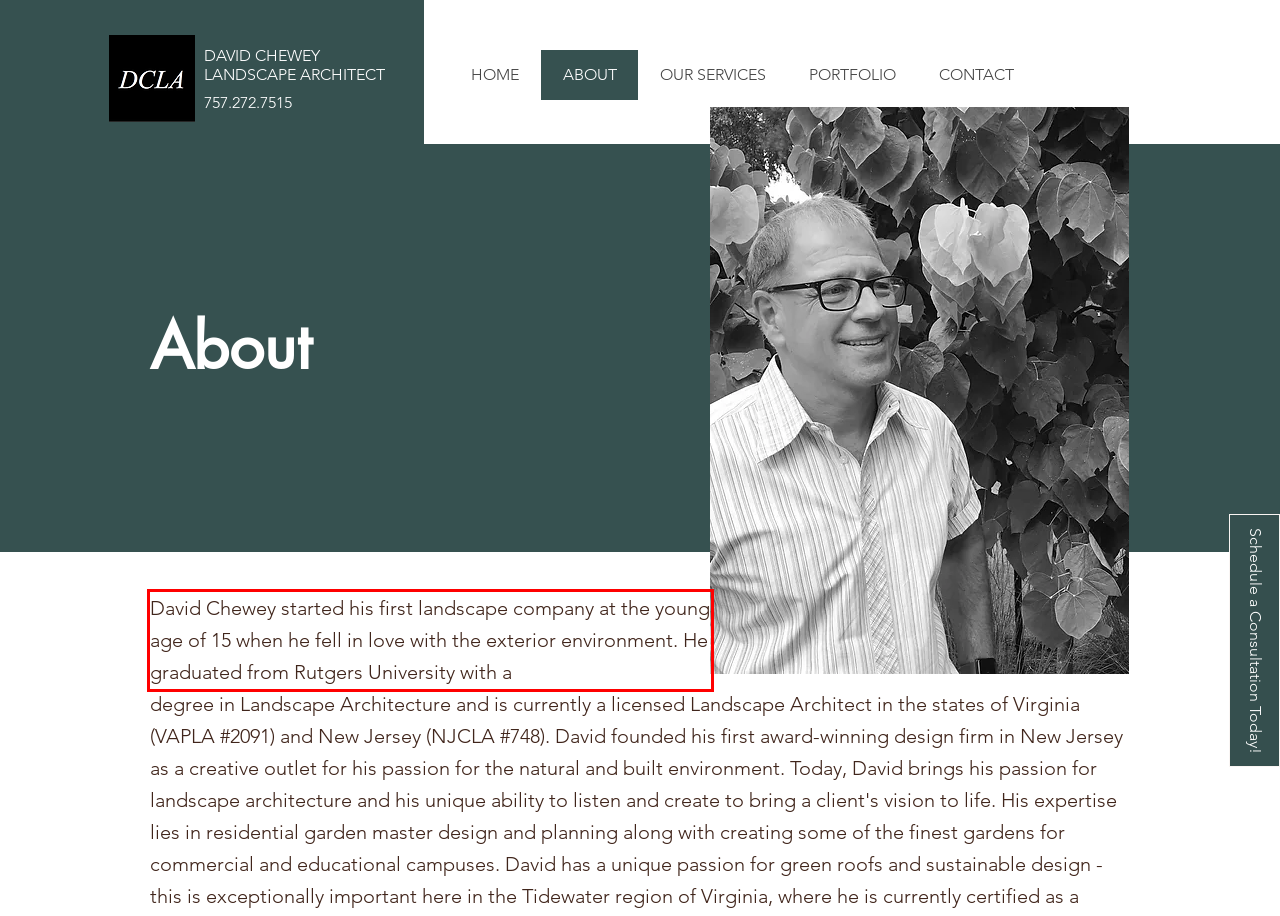Extract and provide the text found inside the red rectangle in the screenshot of the webpage.

David Chewey started his first landscape company at the young age of 15 when he fell in love with the exterior environment. He graduated from Rutgers University with a